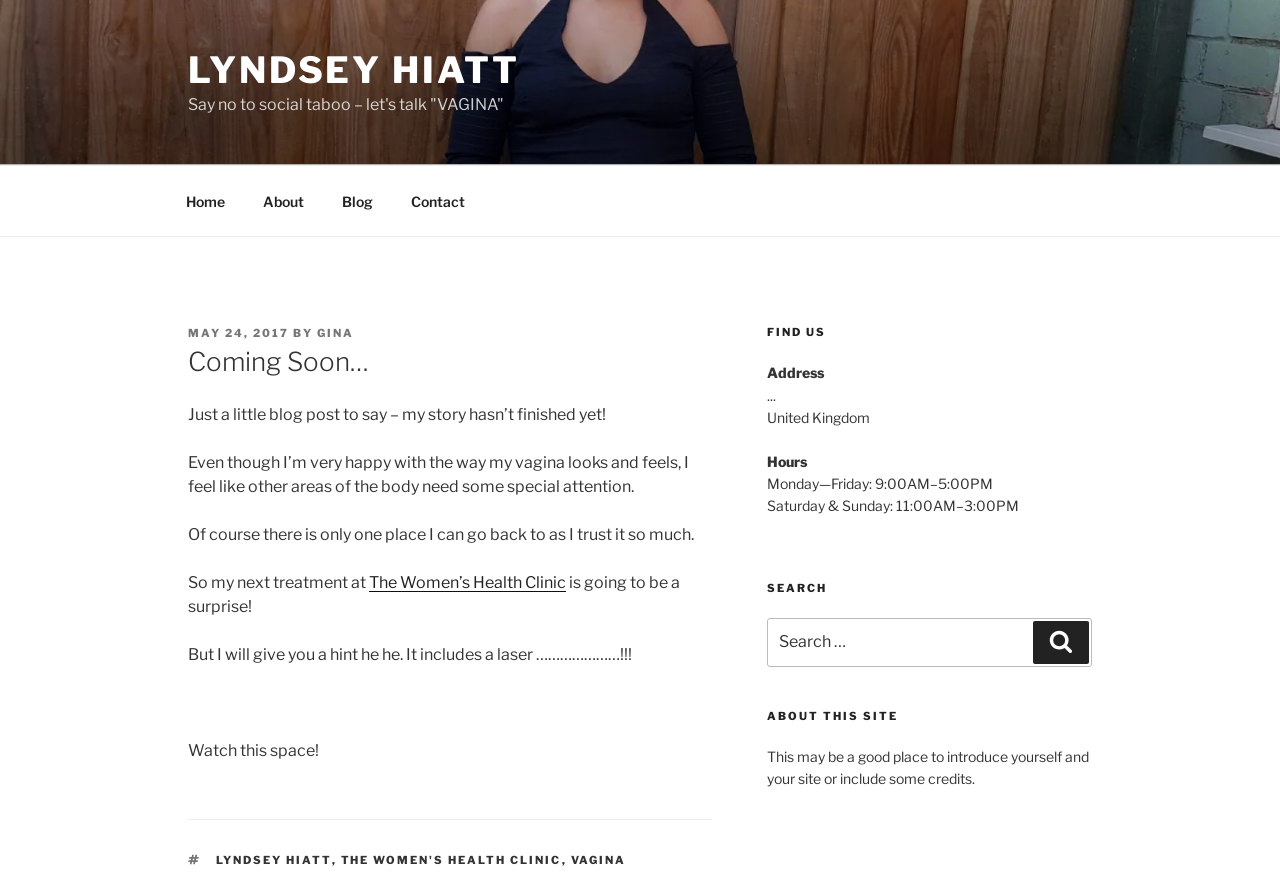Find the bounding box coordinates of the element to click in order to complete the given instruction: "Visit 'The Women’s Health Clinic'."

[0.288, 0.656, 0.442, 0.678]